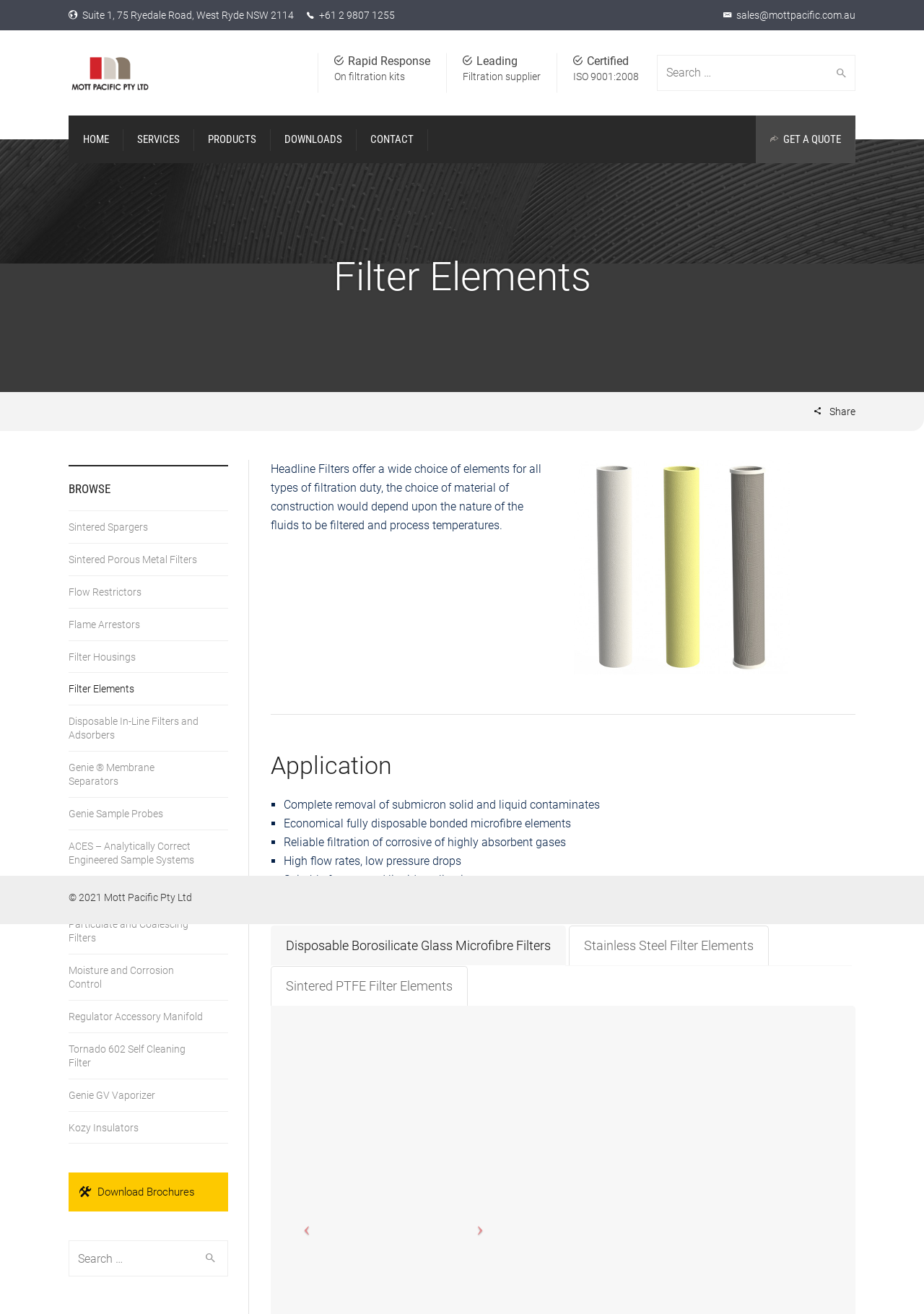Please identify the bounding box coordinates of the element's region that I should click in order to complete the following instruction: "Browse products". The bounding box coordinates consist of four float numbers between 0 and 1, i.e., [left, top, right, bottom].

[0.074, 0.354, 0.247, 0.379]